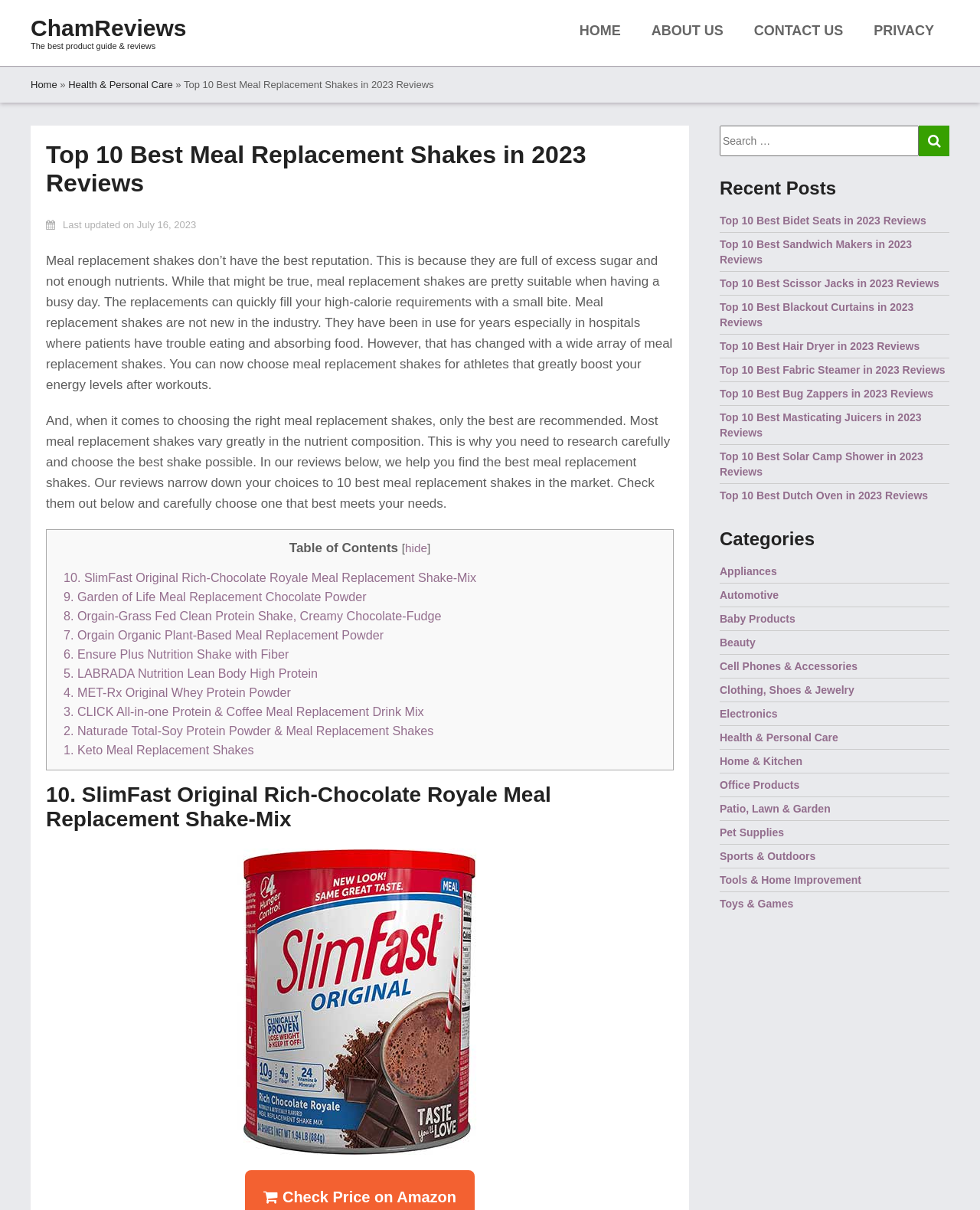Please locate the clickable area by providing the bounding box coordinates to follow this instruction: "Search for something".

None